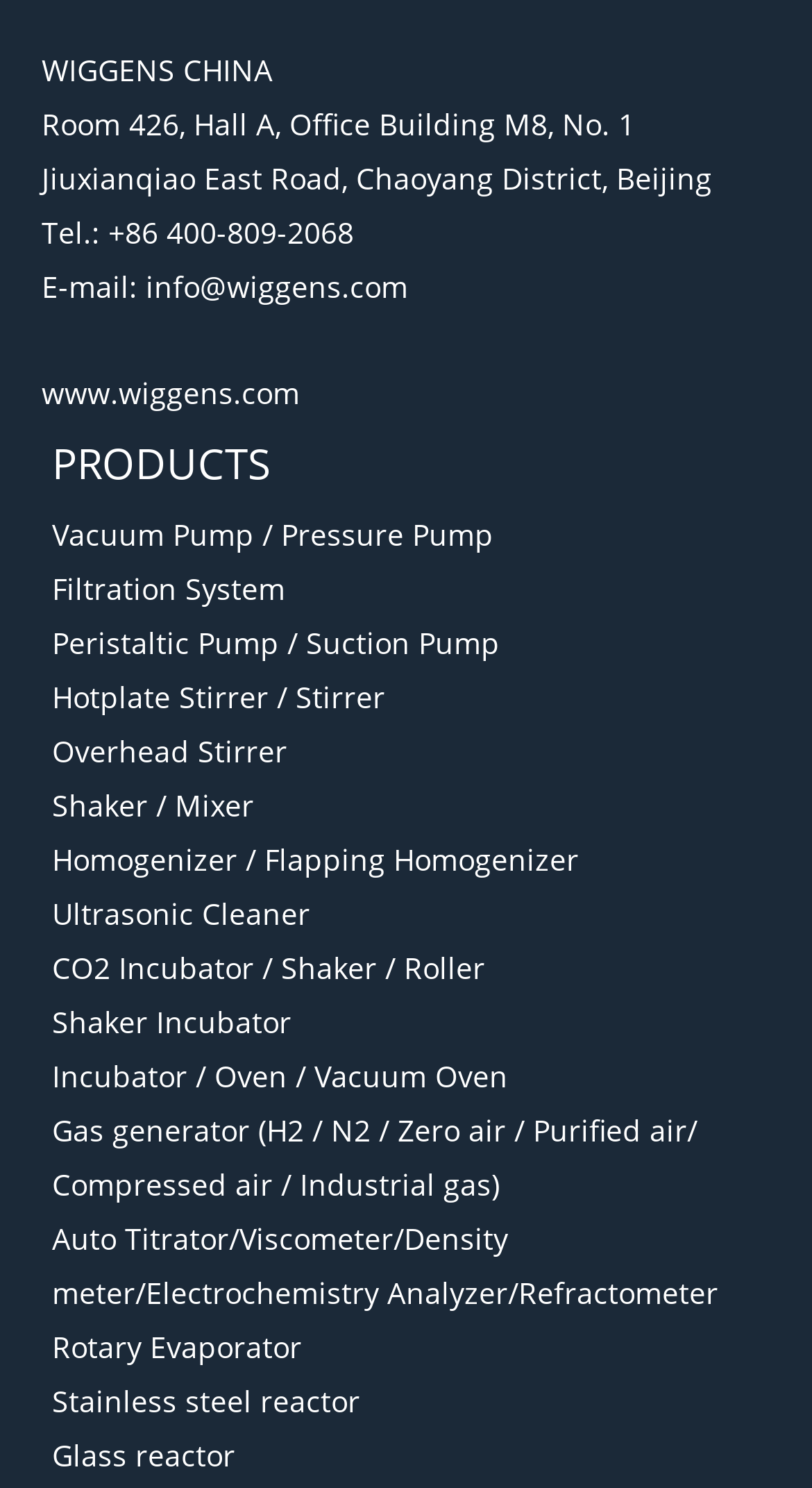What is the phone number at the top of the page?
Look at the webpage screenshot and answer the question with a detailed explanation.

I looked at the top of the page and found a series of static text elements. The third one, with coordinates [0.051, 0.143, 0.436, 0.169], contains the text 'Tel.: +86 400-809-2068', which is the phone number.